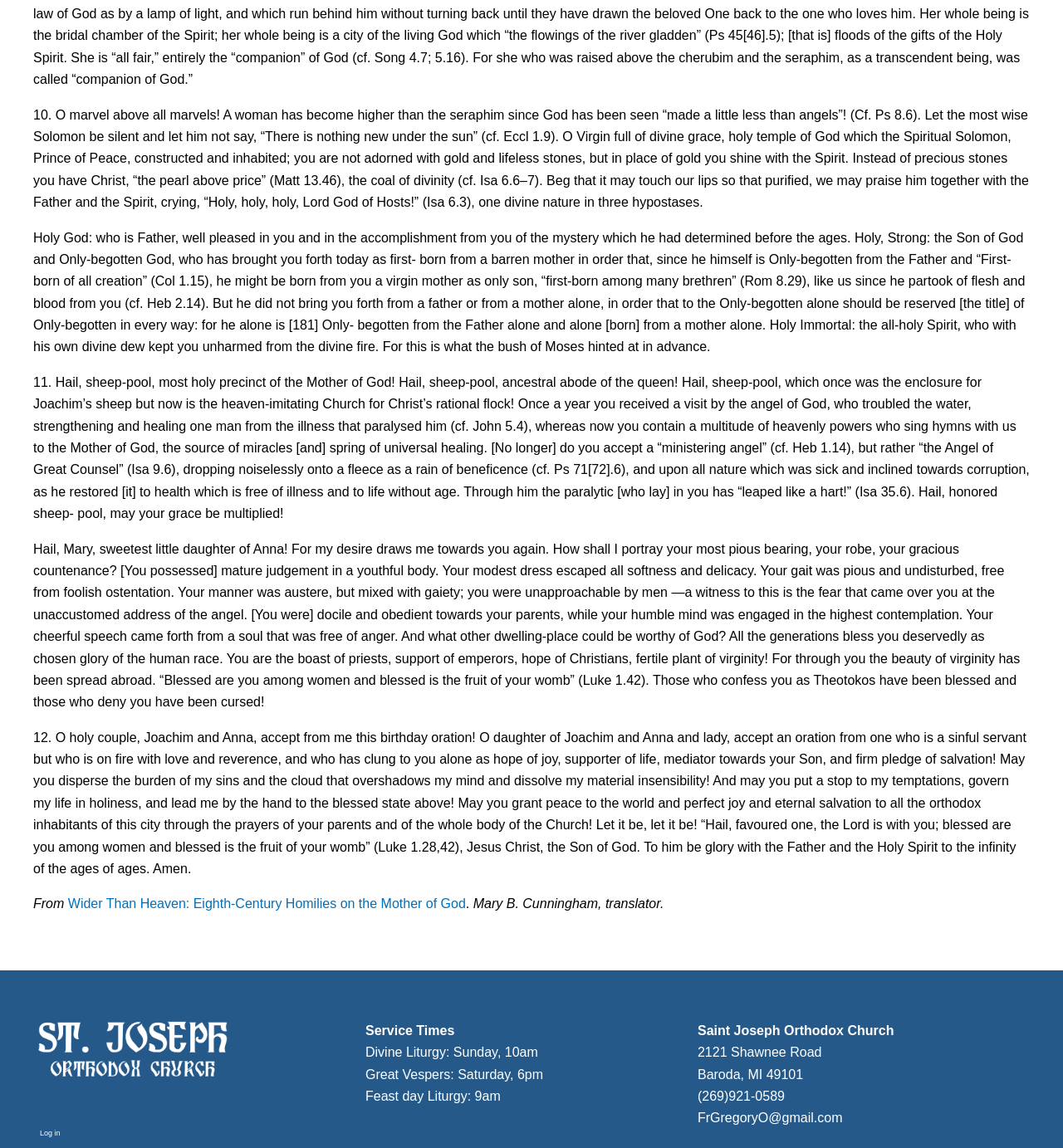Respond to the question with just a single word or phrase: 
Who is the translator of the book mentioned on the webpage?

Mary B. Cunningham